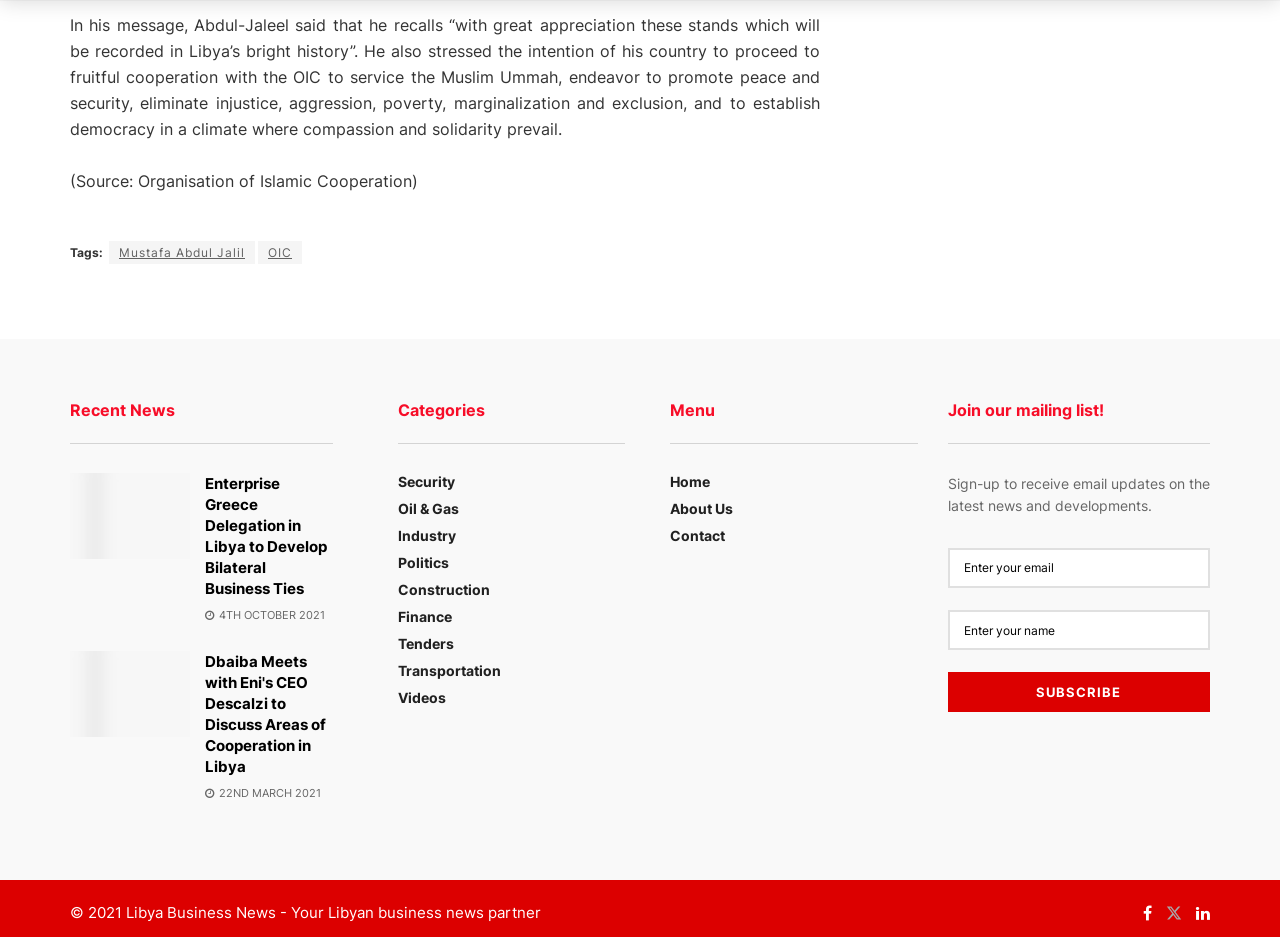Provide a one-word or one-phrase answer to the question:
What is the topic of the news article 'Enterprise Greece Delegation in Libya to Develop Bilateral Business Ties'?

Business